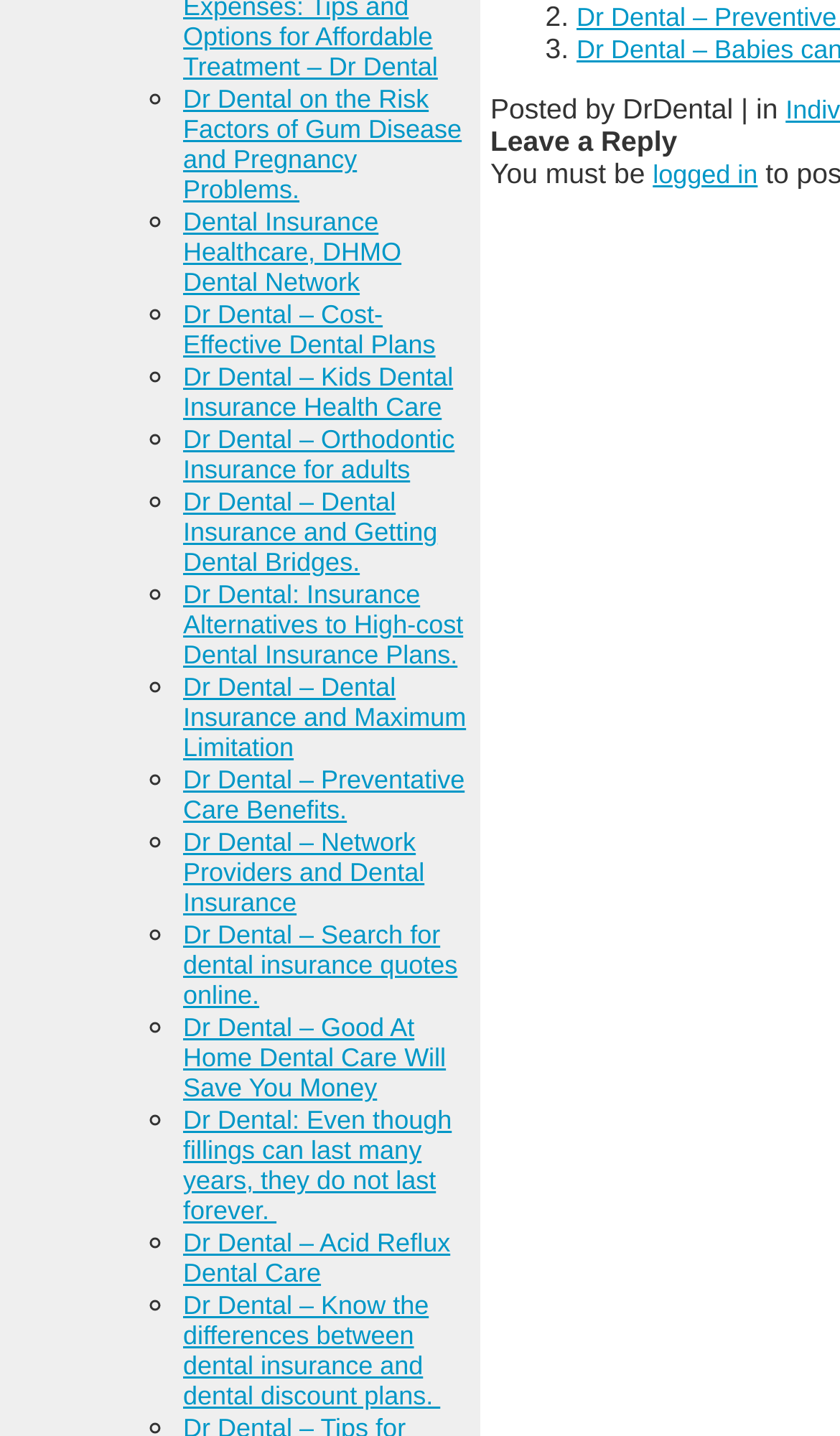How many links are on the webpage?
From the screenshot, provide a brief answer in one word or phrase.

19